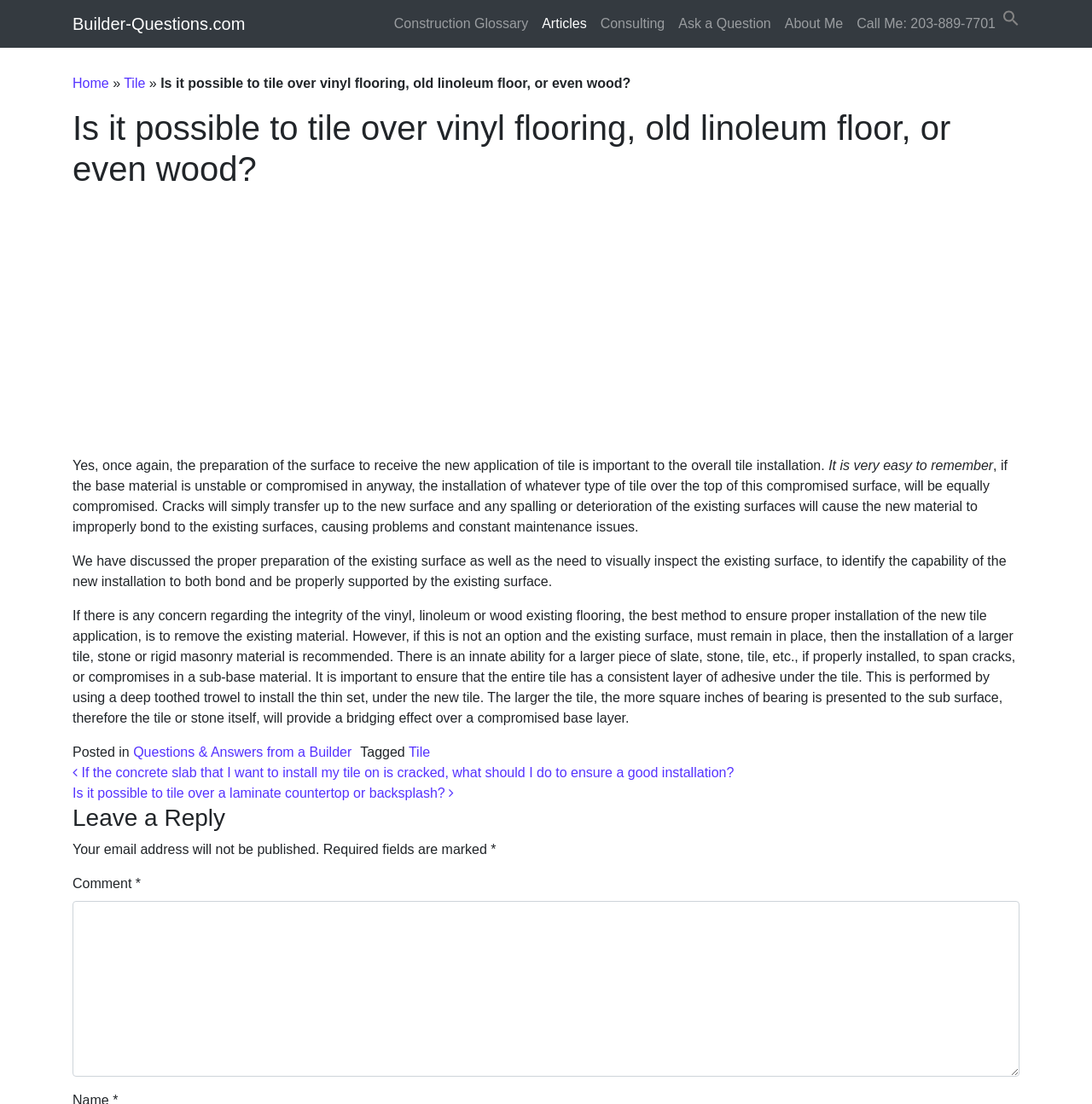Give a detailed overview of the webpage's appearance and contents.

This webpage is about tiling over various flooring types, including vinyl, linoleum, and wood. At the top, there is a navigation bar with links to different sections of the website, including the home page, construction glossary, articles, consulting, ask a question, about me, and a search icon with a search box. 

Below the navigation bar, there is a header section with a link to the home page and a title that reads "Is it possible to tile over vinyl flooring, old linoleum floor, or even wood?" 

The main content of the webpage is divided into several sections. The first section discusses the importance of preparing the surface before installing new tiles. It explains that if the base material is unstable or compromised, the new tile installation will also be compromised, leading to problems and maintenance issues. 

The next section talks about the need to visually inspect the existing surface to identify any issues that may affect the new installation. It recommends removing the existing material if possible, but if not, installing a larger tile or stone material can help span cracks or compromises in the sub-base material.

At the bottom of the page, there is a footer section with links to related articles, including "Questions & Answers from a Builder" and "Tile". There is also a section for post navigation, with links to previous and next articles. Additionally, there is a comment section where users can leave a reply, with fields for name, email, and comment.